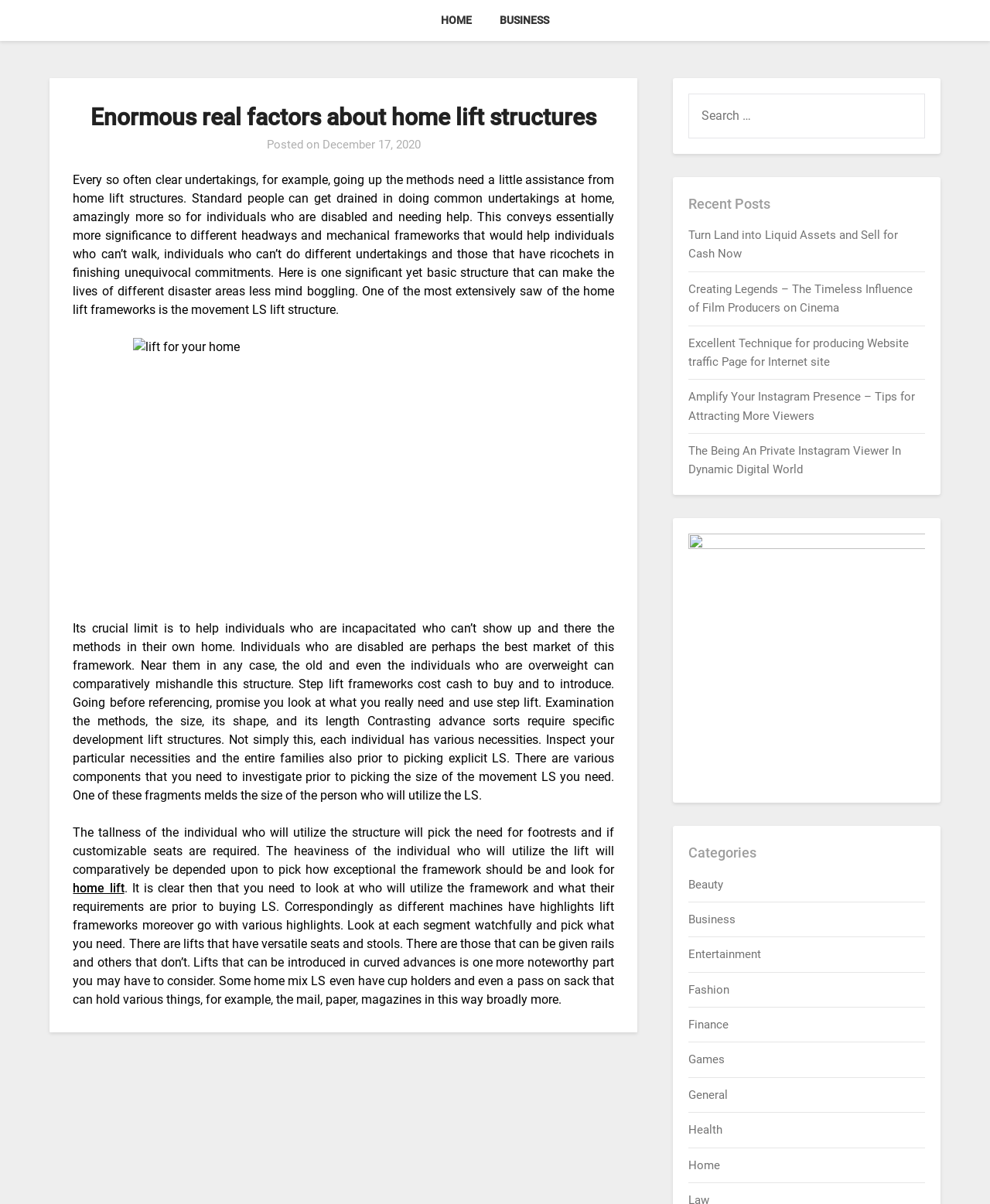Show the bounding box coordinates of the region that should be clicked to follow the instruction: "Click on the 'Home' link."

None